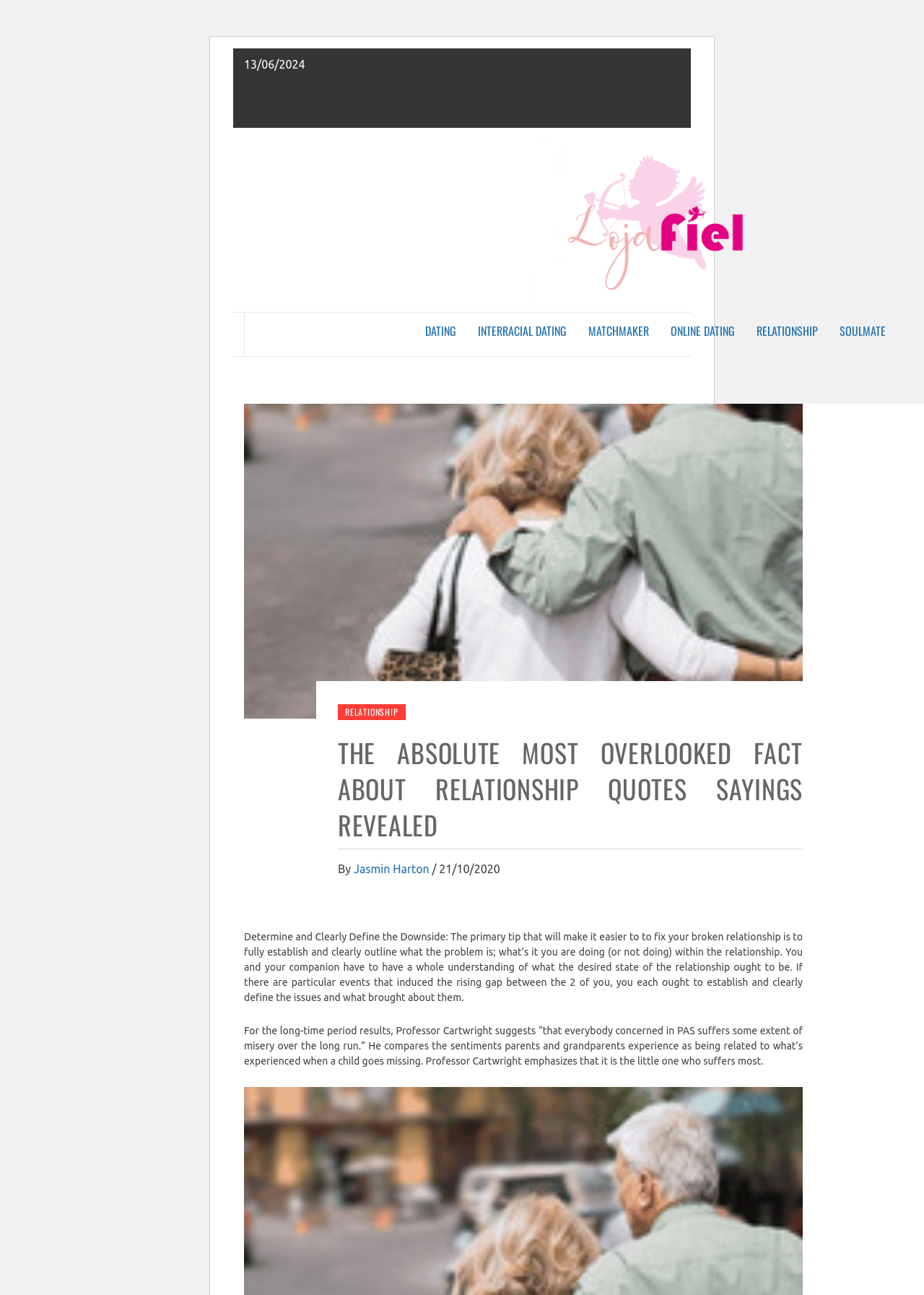Produce a meticulous description of the webpage.

This webpage appears to be a blog post or article about relationships, specifically focusing on fixing broken relationships. At the top left corner, there is a "Skip to content" link. Next to it, the date "13/06/2024" is displayed. On the top right corner, the Loja Fiel logo is present, along with a link to the website's homepage. Below the logo, the text "BEST PLACE FOR DATING CONSULTATIONS" is written.

Underneath, there are five links to different categories: "DATING", "INTERRACIAL DATING", "MATCHMAKER", "ONLINE DATING", and "RELATIONSHIP". These links are aligned horizontally and take up a significant portion of the top section of the page.

The main content of the webpage is divided into sections. The first section has a heading that reads "THE ABSOLUTE MOST OVERLOOKED FACT ABOUT RELATIONSHIP QUOTES SAYINGS REVEALED". Below the heading, the author's name "Jasmin Harton" and the date "21/10/2020" are displayed.

The main article is divided into two paragraphs. The first paragraph discusses the importance of identifying and clearly defining the problems in a broken relationship. It explains that both partners need to have a clear understanding of what the desired state of the relationship should be and identify the issues that caused the gap between them.

The second paragraph quotes Professor Cartwright, who compares the feelings of parents and grandparents experiencing parental alienation syndrome (PAS) to those experienced when a child goes missing. The professor emphasizes that it is the child who suffers the most in such situations.

There are no images in the main content section, except for a placeholder image with the text "nc efi placeholder" at the top.